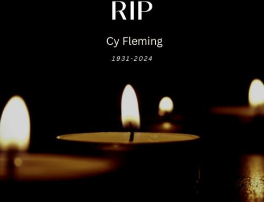Interpret the image and provide an in-depth description.

This image serves as a poignant tribute to Cy Fleming, depicting flickering candles against a dark background, symbolizing remembrance and reverence. The text prominently features "RIP" at the top, followed by his name, "Cy Fleming," and his years of life, "1931-2024." The gentle glow of the candles creates a somber yet warm atmosphere, inviting reflection on his legacy and the impact he may have had on those who knew him. This visual representation emphasizes themes of loss and honor, capturing a moment of shared remembrance.